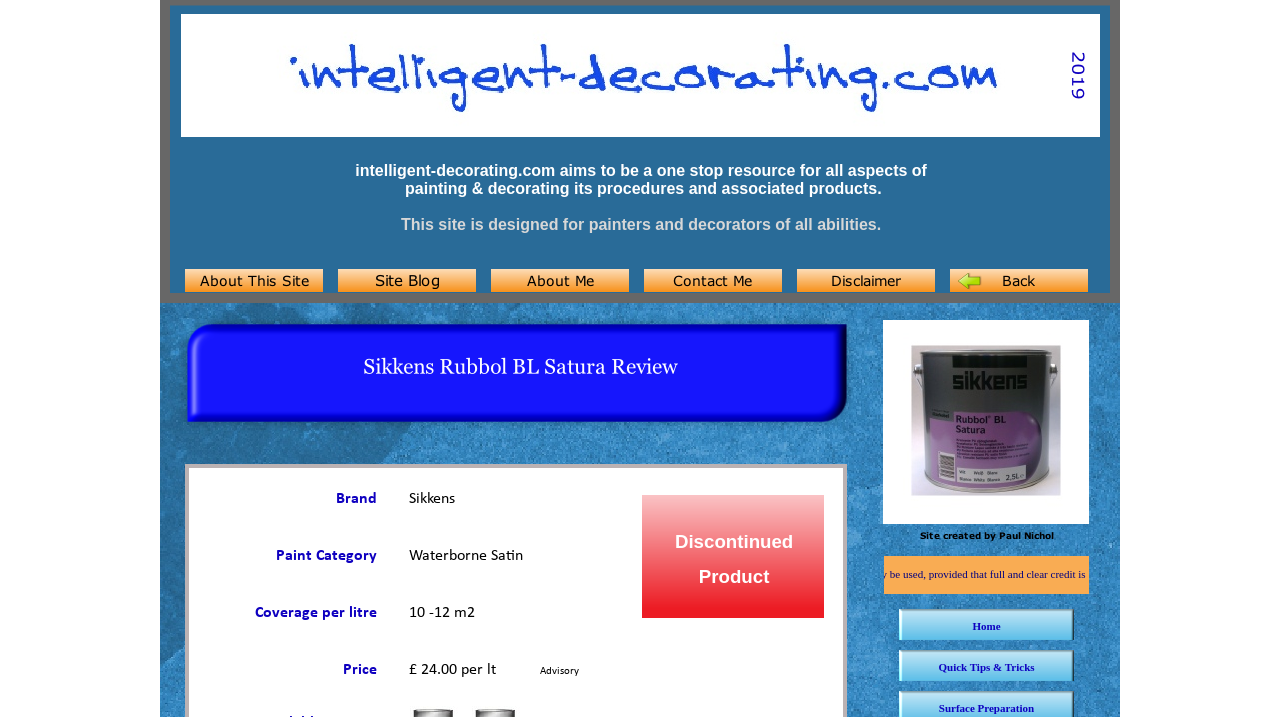Explain the features and main sections of the webpage comprehensively.

The webpage is a review of Sikkens Rubbol BL Satura, a professional decorator's product. At the top, there is a logo image of "intelligent-decorating.com" and a brief introduction to the website, stating its purpose as a one-stop resource for painting and decorating procedures and products. 

Below the introduction, there are several images, including a "2019" logo, an image of the site creator, Paul Nichol, and a series of icons for navigation, including "About This Site", "Site Blog", "About Me", "Contact Me", "Back", and "Disclaimer". These icons are arranged horizontally across the page.

The main content of the webpage is a review of Sikkens Rubbol BL Satura, which includes key facts about the product. The review is organized into sections, with headings such as "Brand", "Paint Category", "Coverage per litre", and "Price". Each section has a corresponding value or description, such as "Sikkens" for the brand, "Waterborne Satin" for the paint category, and "10 - 12 m2" for the coverage per litre. The price is listed as "£ 24.00 per lt". 

At the bottom of the page, there are links to other sections of the website, including "Home" and "Quick Tips & Tricks". There is also a disclaimer notice and a "Back" button.